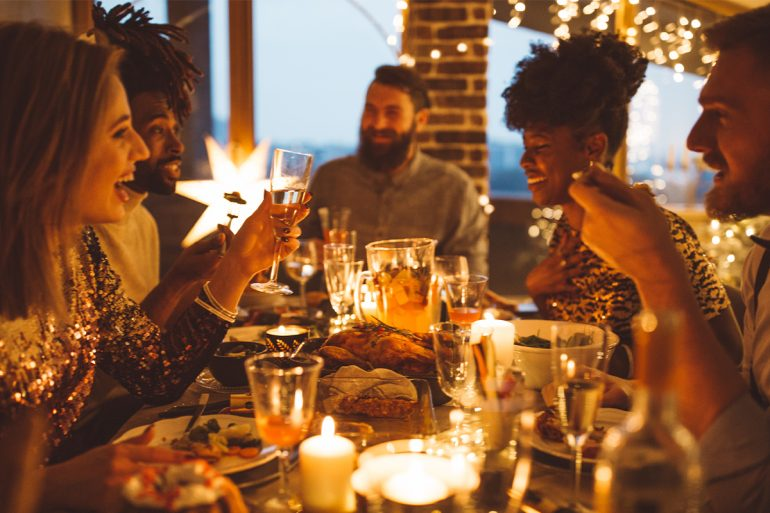Detail the scene depicted in the image with as much precision as possible.

The image captures a festive gathering around a beautifully arranged table adorned with candles and drinks, evoking a warm, celebratory atmosphere. A diverse group of friends, dressed stylishly, shares laughter and toasts, creating an ambiance of joy and togetherness. The table features a variety of dishes, hinting at a special meal, possibly a holiday feast. String lights and the soft glow of candles add to the enchanting setting, making this gathering a memorable occasion filled with culinary delights and cherished moments.